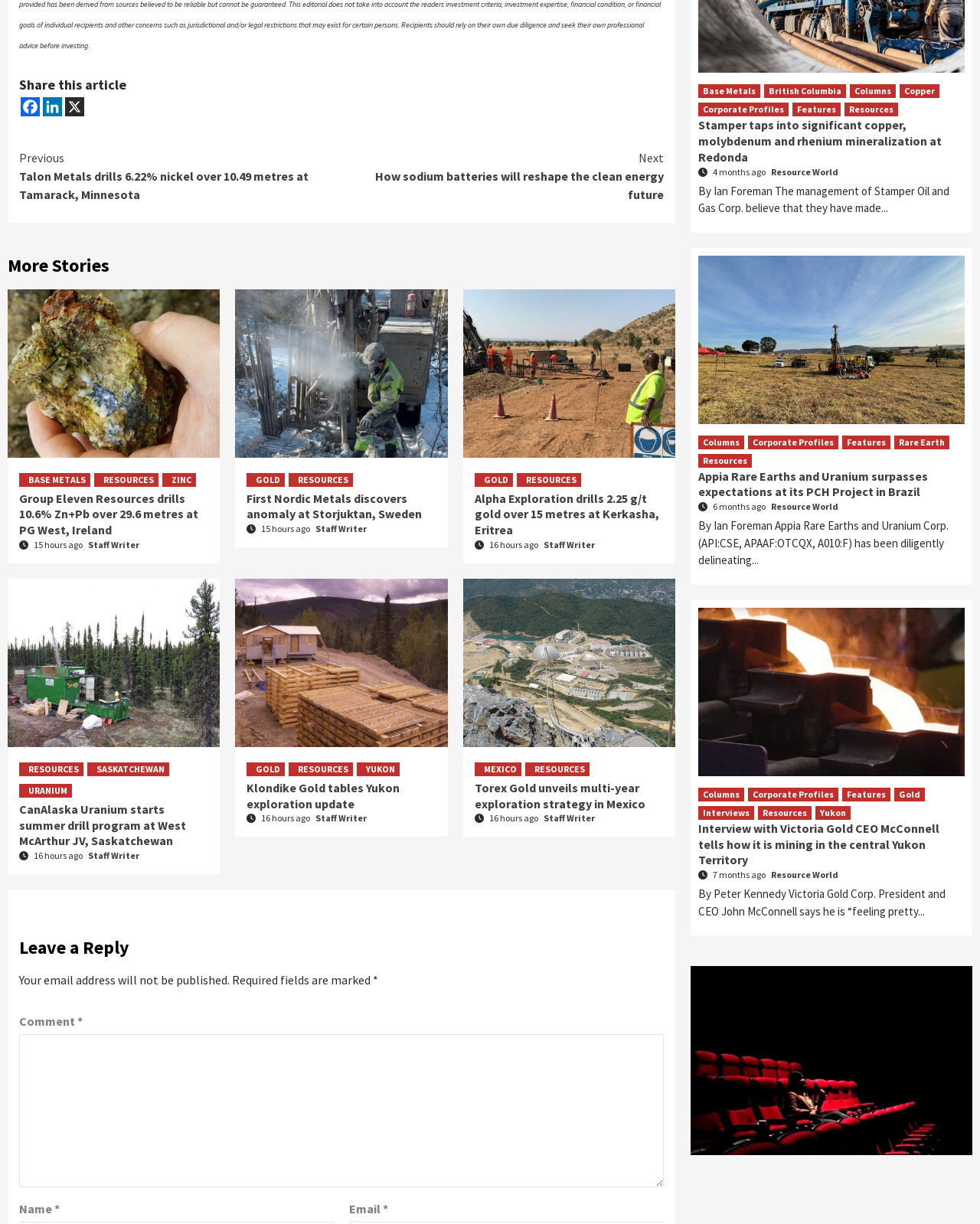Determine the bounding box of the UI element mentioned here: "View store information". The coordinates must be in the format [left, top, right, bottom] with values ranging from 0 to 1.

None